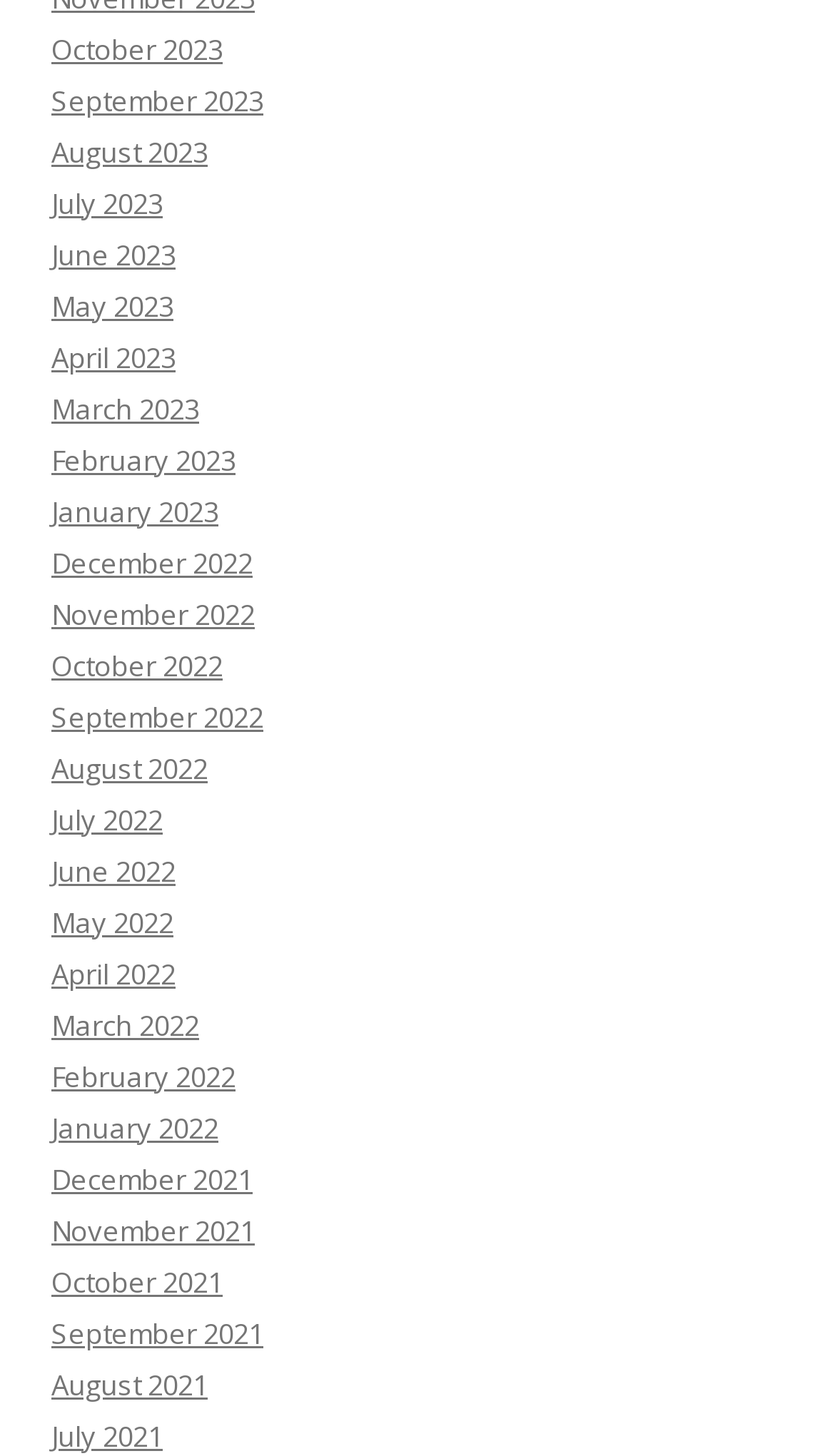Please identify the bounding box coordinates of the clickable region that I should interact with to perform the following instruction: "View January 2022". The coordinates should be expressed as four float numbers between 0 and 1, i.e., [left, top, right, bottom].

[0.062, 0.761, 0.262, 0.787]